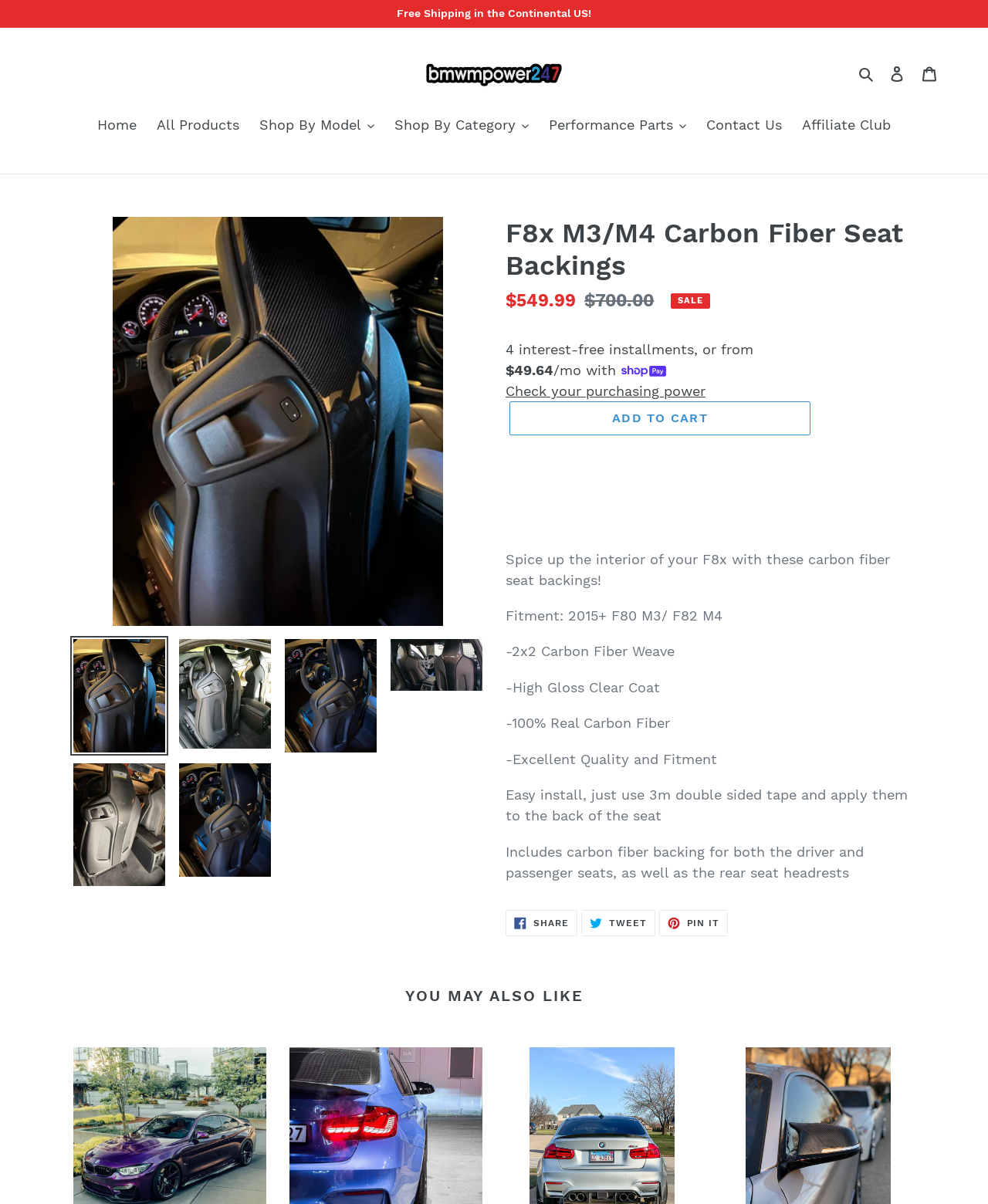What is the material of the seat backings?
Refer to the screenshot and answer in one word or phrase.

Carbon Fiber